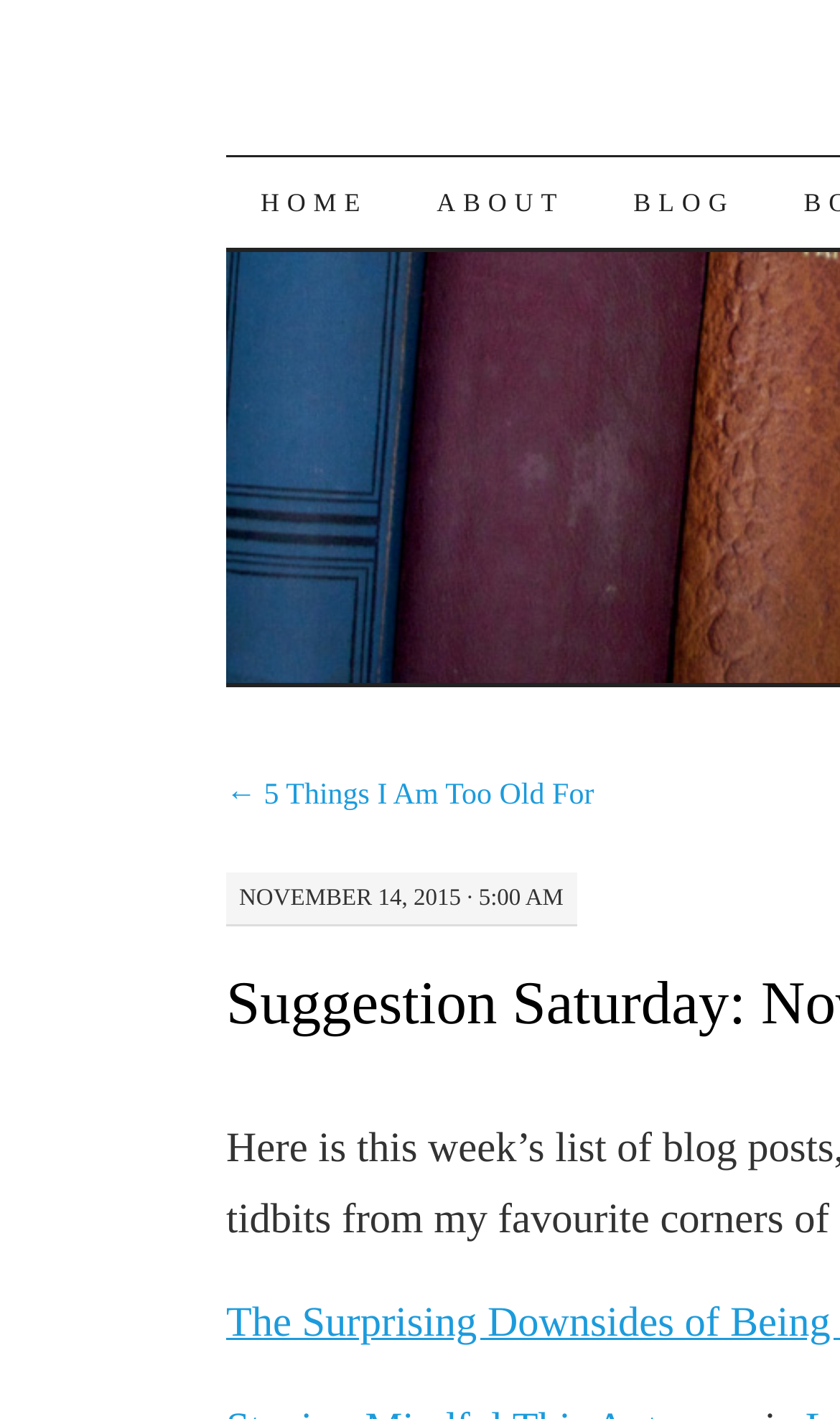Given the element description "Skip to content" in the screenshot, predict the bounding box coordinates of that UI element.

[0.267, 0.109, 0.349, 0.301]